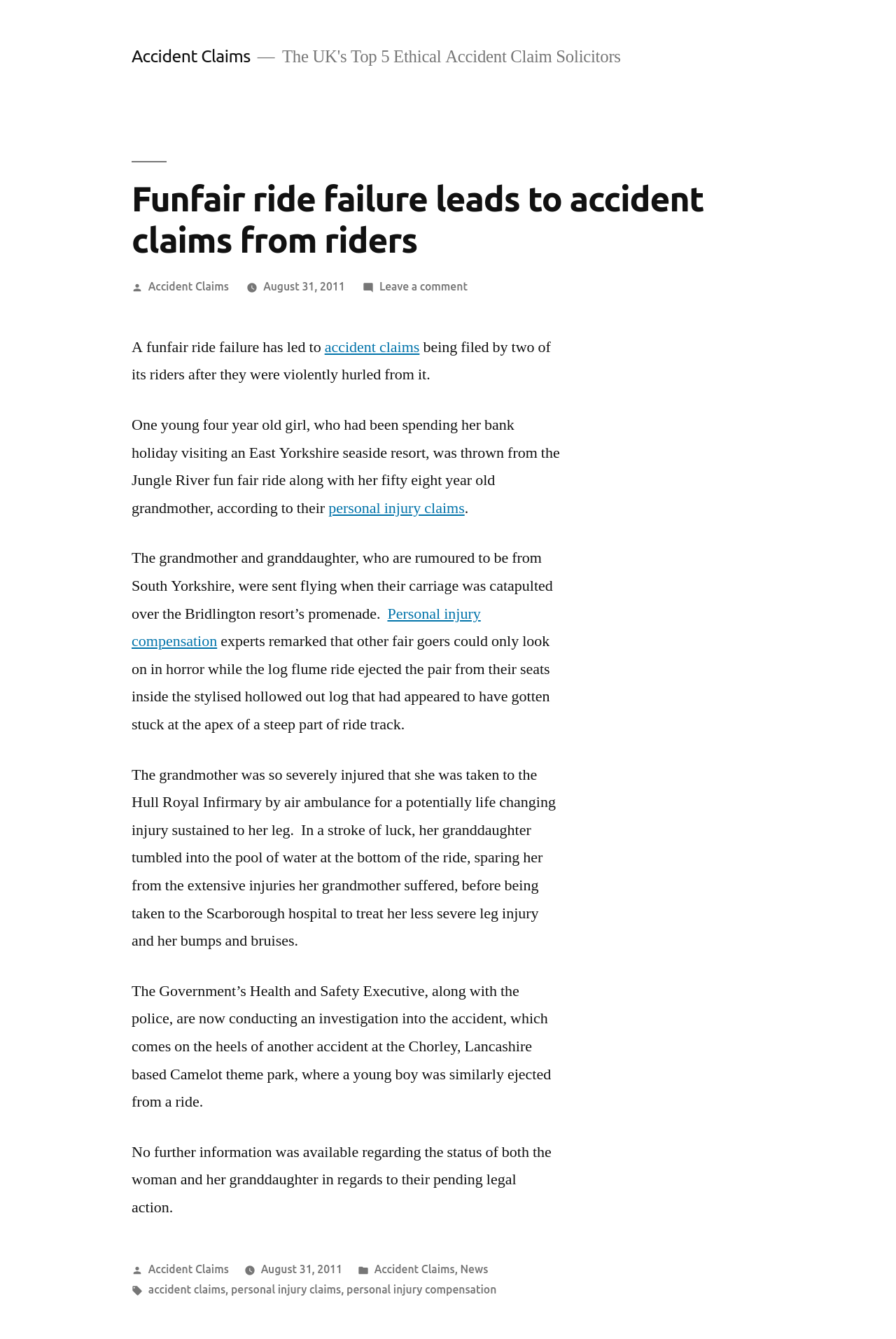Show the bounding box coordinates of the element that should be clicked to complete the task: "Learn about Personal injury compensation".

[0.147, 0.451, 0.537, 0.486]